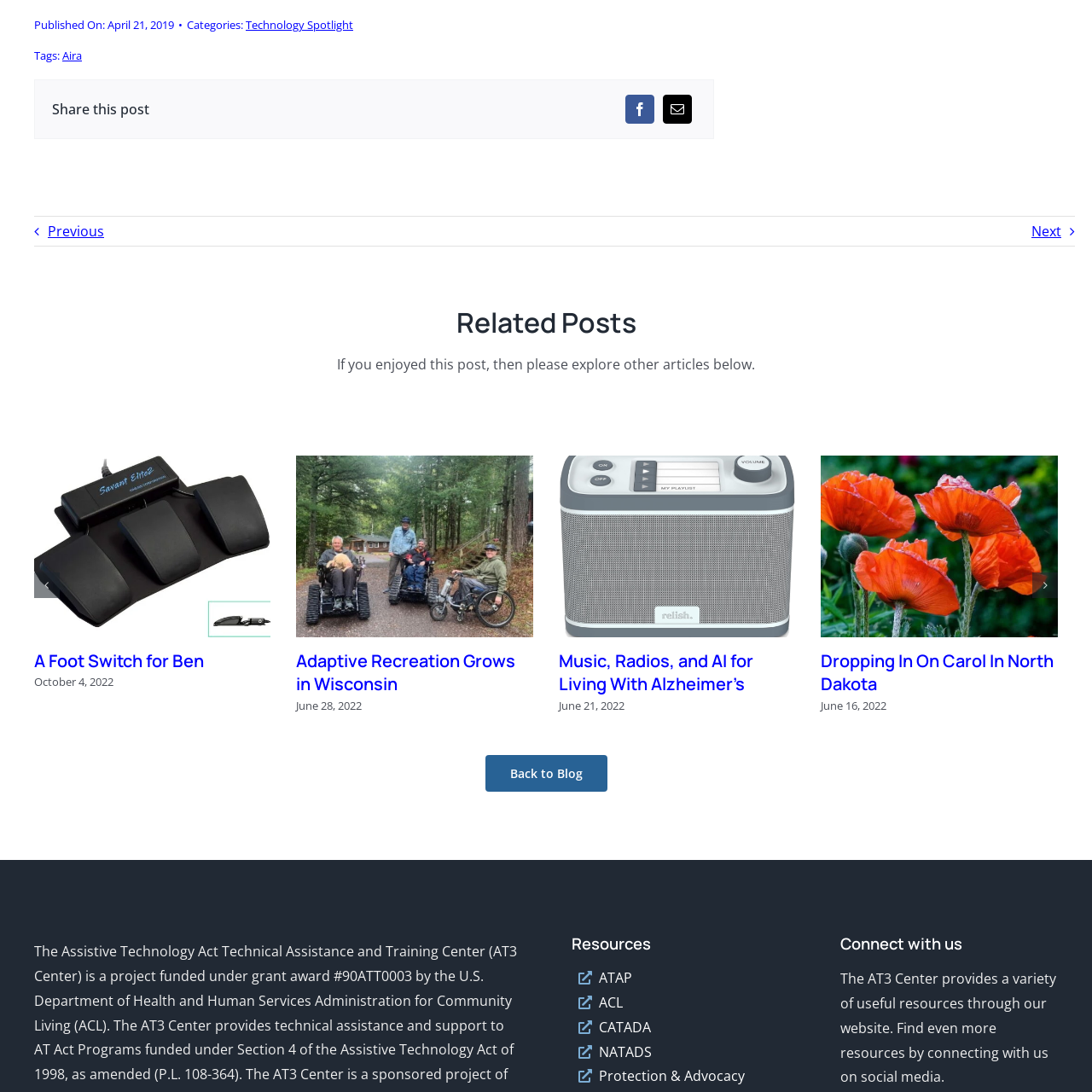Explain in detail what is happening within the highlighted red bounding box in the image.

This image features a foot switch, which is likely designed for accessibility purposes, allowing users to control devices hands-free. The switch might be utilized in various applications, such as assisting individuals with mobility impairments, enabling them to operate technology without needing to use their hands. The context suggests that this item is part of a blog post that explores assistive technology innovations, specifically highlighted in a related article titled "A Foot Switch for Ben." This post may discuss the implications of using such devices in enhancing independence and improving the quality of life for individuals with disabilities.